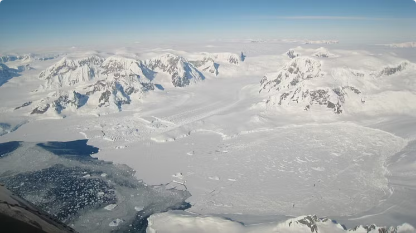What is the main theme discussed in the accompanying text?
Refer to the image and give a detailed answer to the question.

The accompanying text discusses recent research that highlights the irreversible retreat of glaciers in the region, pointing to significant implications for global ice loss, which suggests that the main theme discussed is climate change and its impact on the environment.